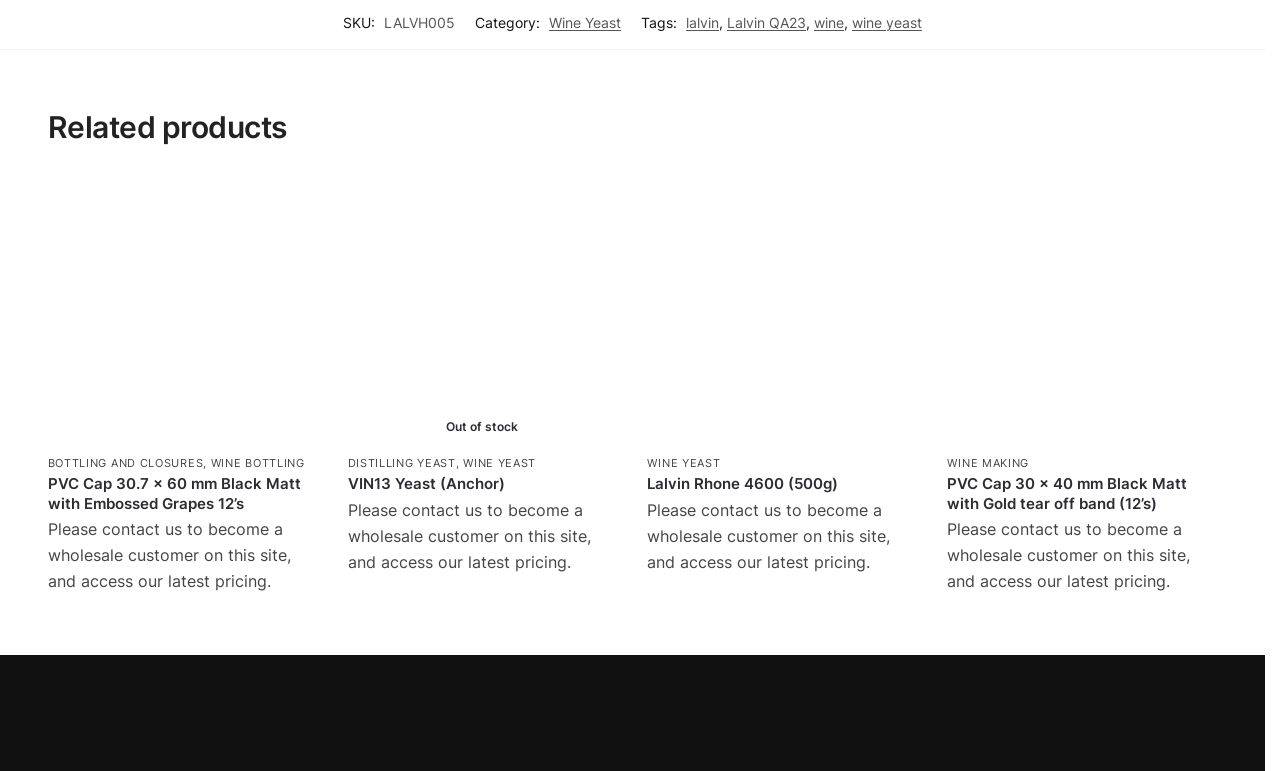Please respond in a single word or phrase: 
What category does the product belong to?

Wine Yeast